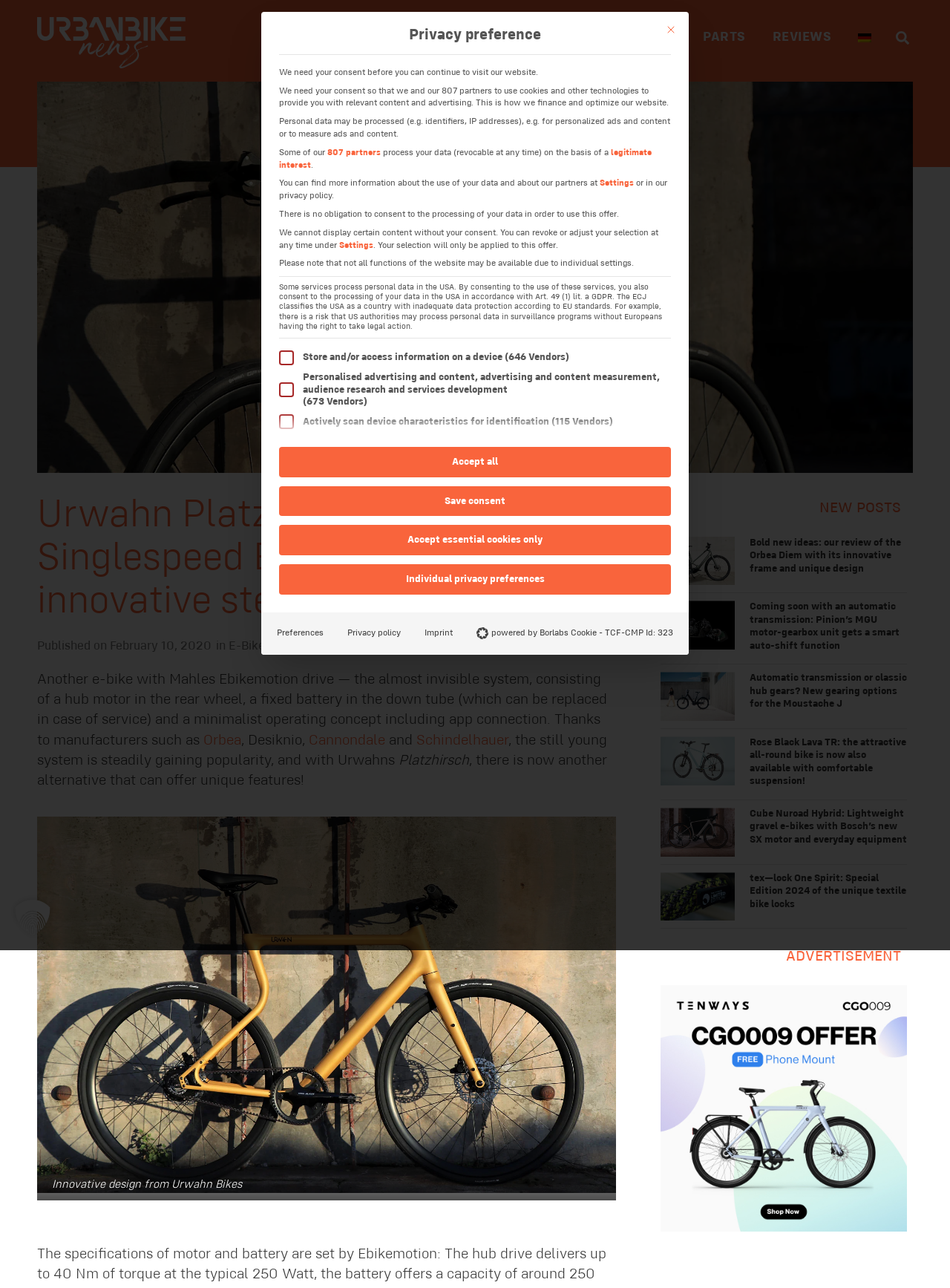How many vendors are there for personalized advertising and content?
Kindly offer a comprehensive and detailed response to the question.

From the checkbox label 'Personalised advertising and content, advertising and content measurement, audience research and services development (673 Vendors)', we can infer that there are 673 vendors for personalized advertising and content.